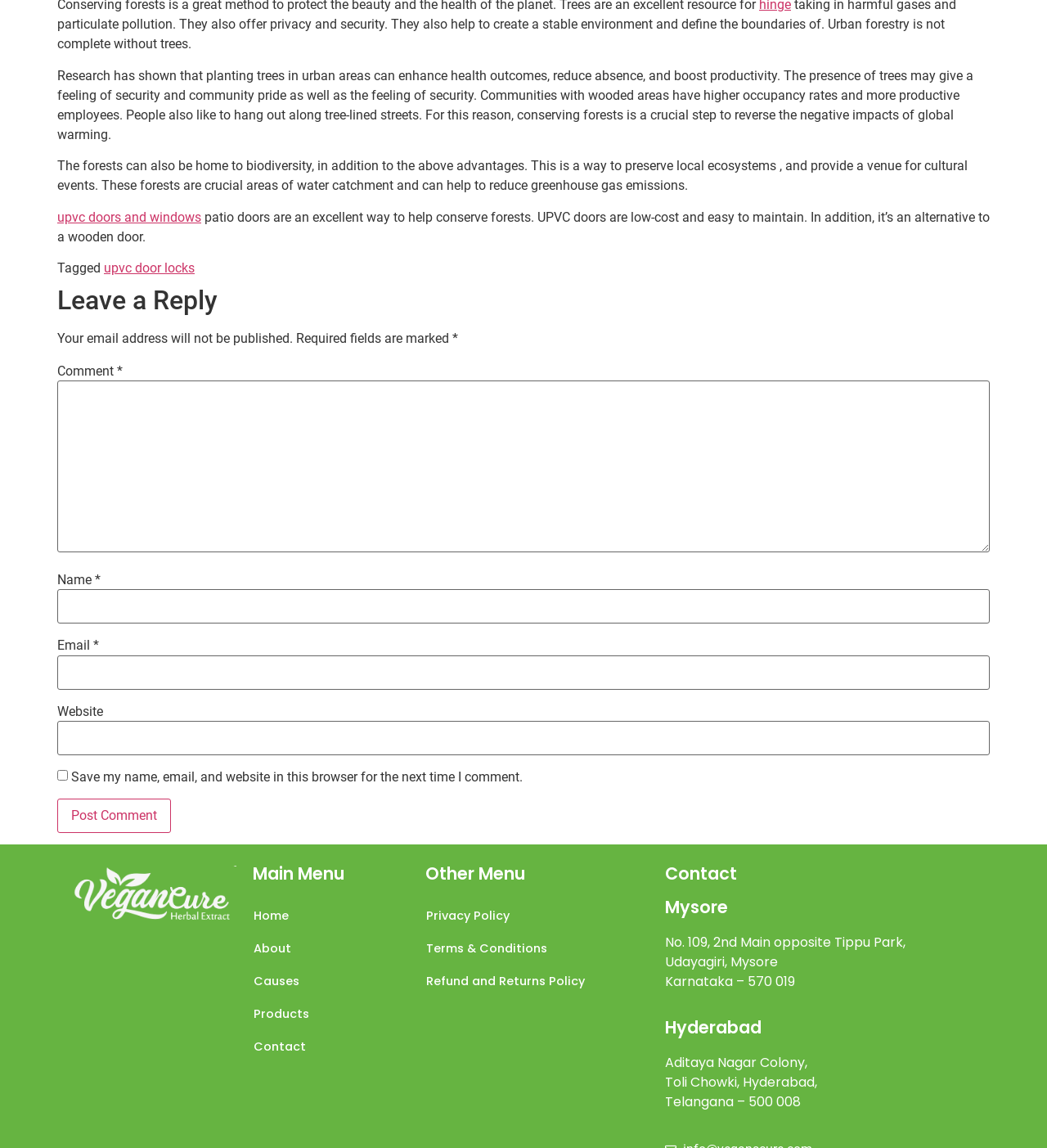Look at the image and give a detailed response to the following question: What are the two cities mentioned in the 'Contact' section?

The 'Contact' section provides addresses for two cities: Mysore, Karnataka, and Hyderabad, Telangana. The addresses include street names, cities, and postal codes.